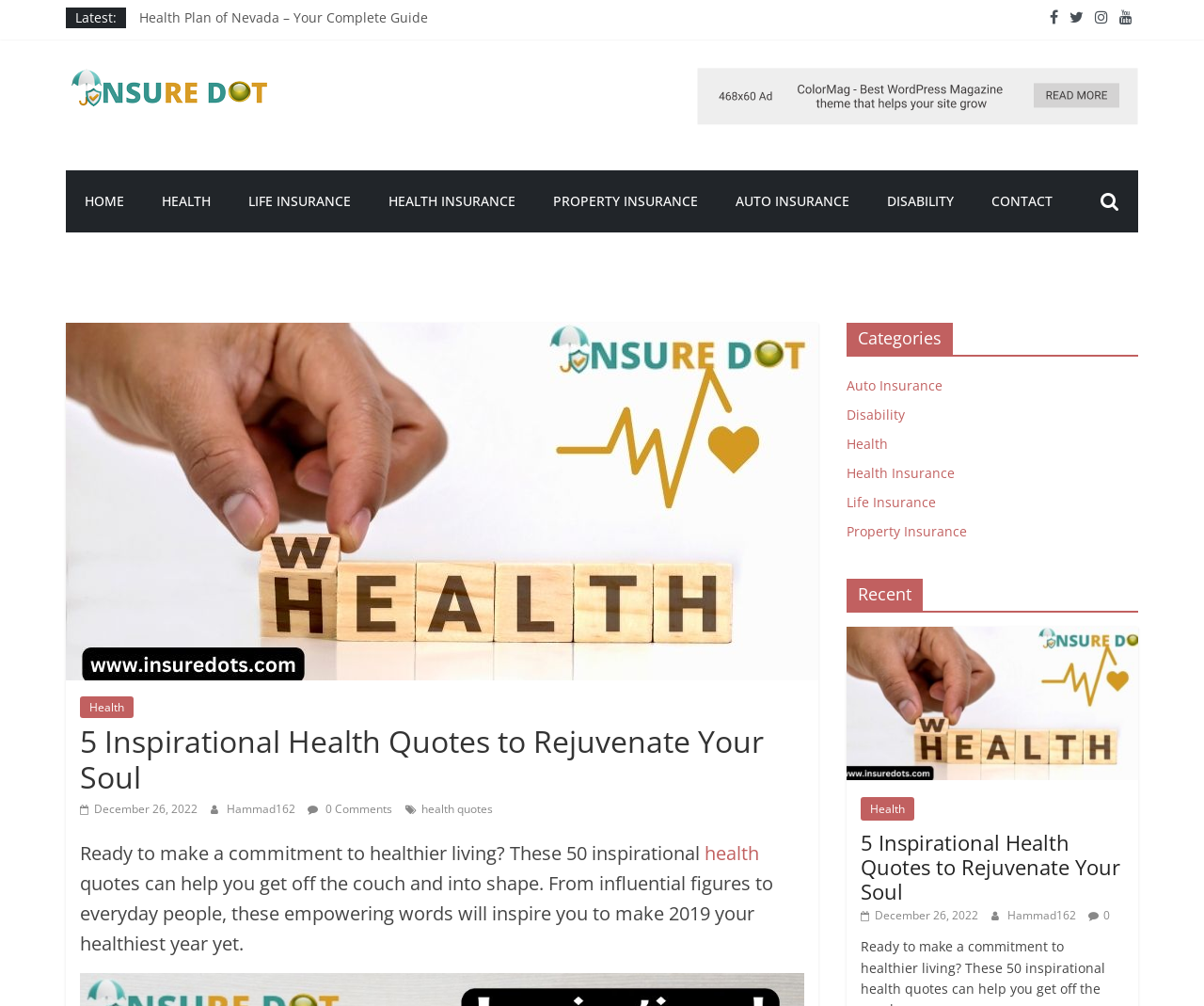Could you indicate the bounding box coordinates of the region to click in order to complete this instruction: "Browse the 'Health' category".

[0.703, 0.432, 0.738, 0.45]